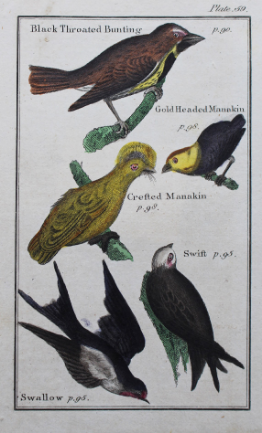Elaborate on the details you observe in the image.

This richly illustrated image features a collection of five distinct bird species from the realm of natural history prints. At the top, the **Black Throated Bunting** is prominently displayed alongside a **Gold Headed Manakin**, characterized by its vibrant coloration. Below these, a **Crested Manakin** stands out with its striking features, while the **Swift** and the **Swallow** are shown in dynamic positions, conveying their agility and grace in flight.

This artwork appears to be part of a historical collection, emphasizing the beauty and diversity of birds, with the corresponding page references indicated for further study or identification. The detailed rendering showcases the intricate plumage and forms of each bird, highlighting the craftsmanship of natural history illustrations from past eras.